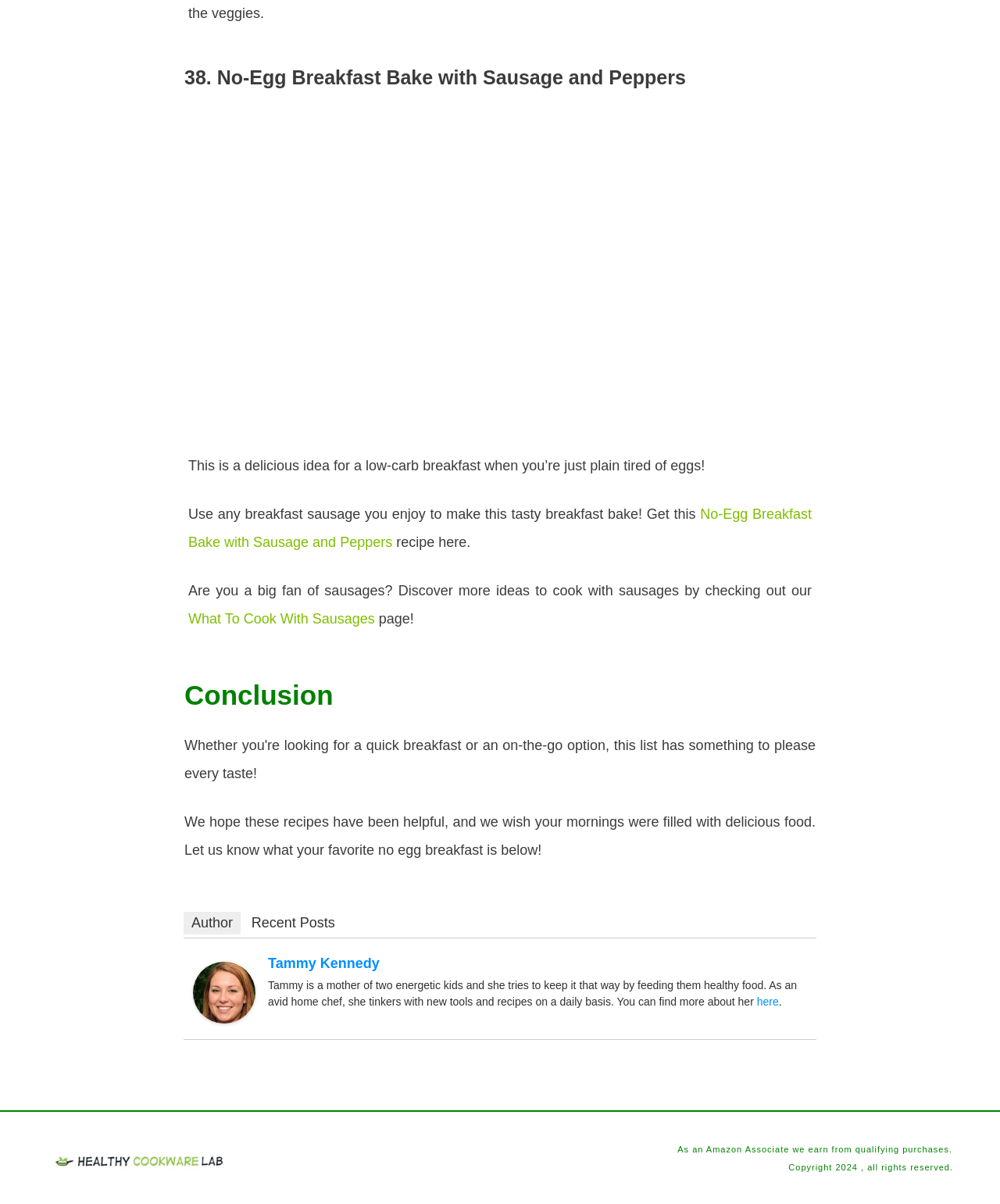Determine the coordinates of the bounding box for the clickable area needed to execute this instruction: "Click the logo to go to the homepage".

[0.047, 0.943, 0.227, 0.98]